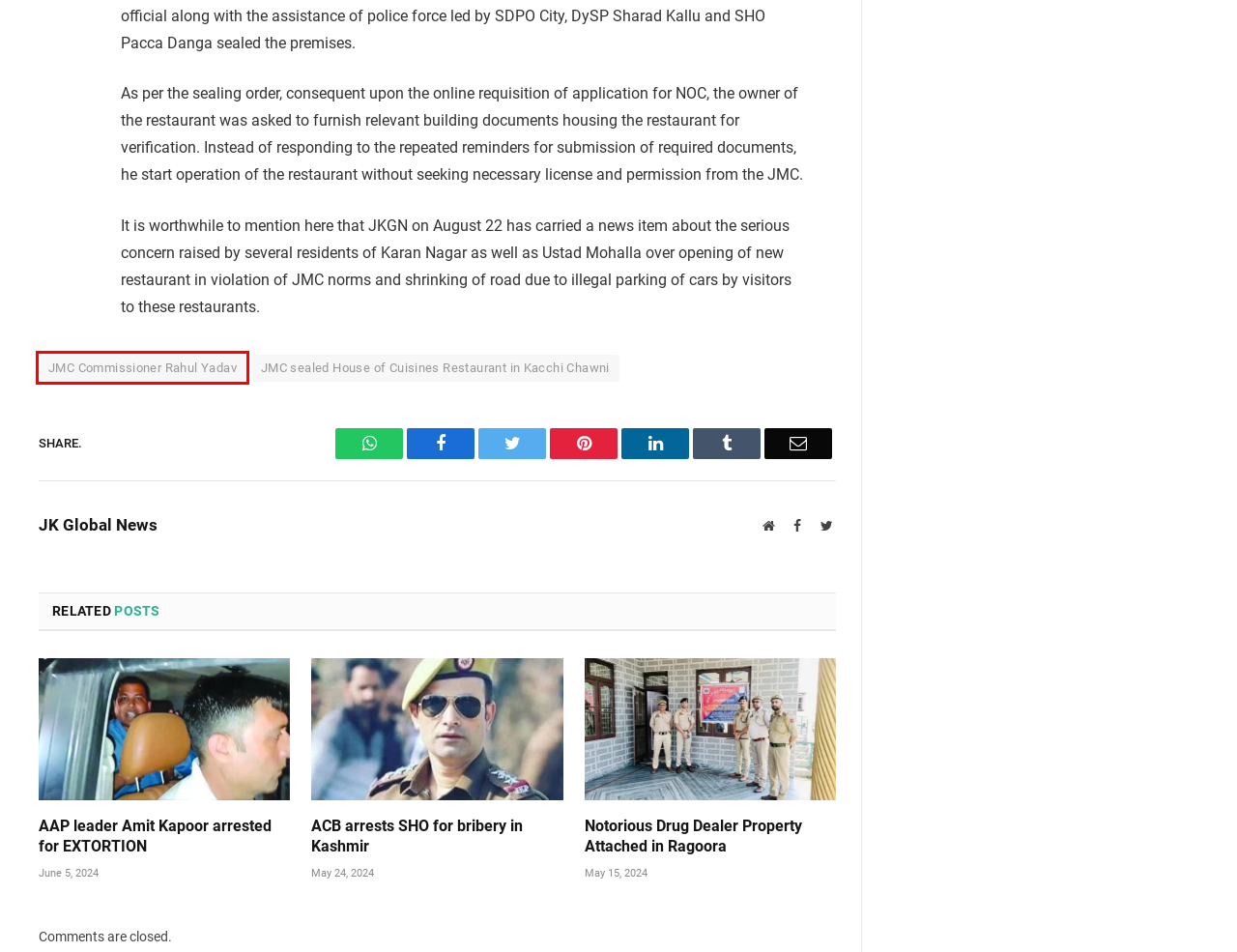You are looking at a webpage screenshot with a red bounding box around an element. Pick the description that best matches the new webpage after interacting with the element in the red bounding box. The possible descriptions are:
A. Featured Archives | JK Globalnews
B. JMC Commissioner Rahul Yadav Archives | JK Globalnews
C. ACB arrests SHO for bribery in Kashmir | JK Globalnews
D. World Archives | JK Globalnews
E. Contact Us | JK Globalnews
F. Jammu Archives | JK Globalnews
G. JMC sealed House of Cuisines Restaurant in Kacchi Chawni Archives | JK Globalnews
H. Grievance | JK Globalnews

B